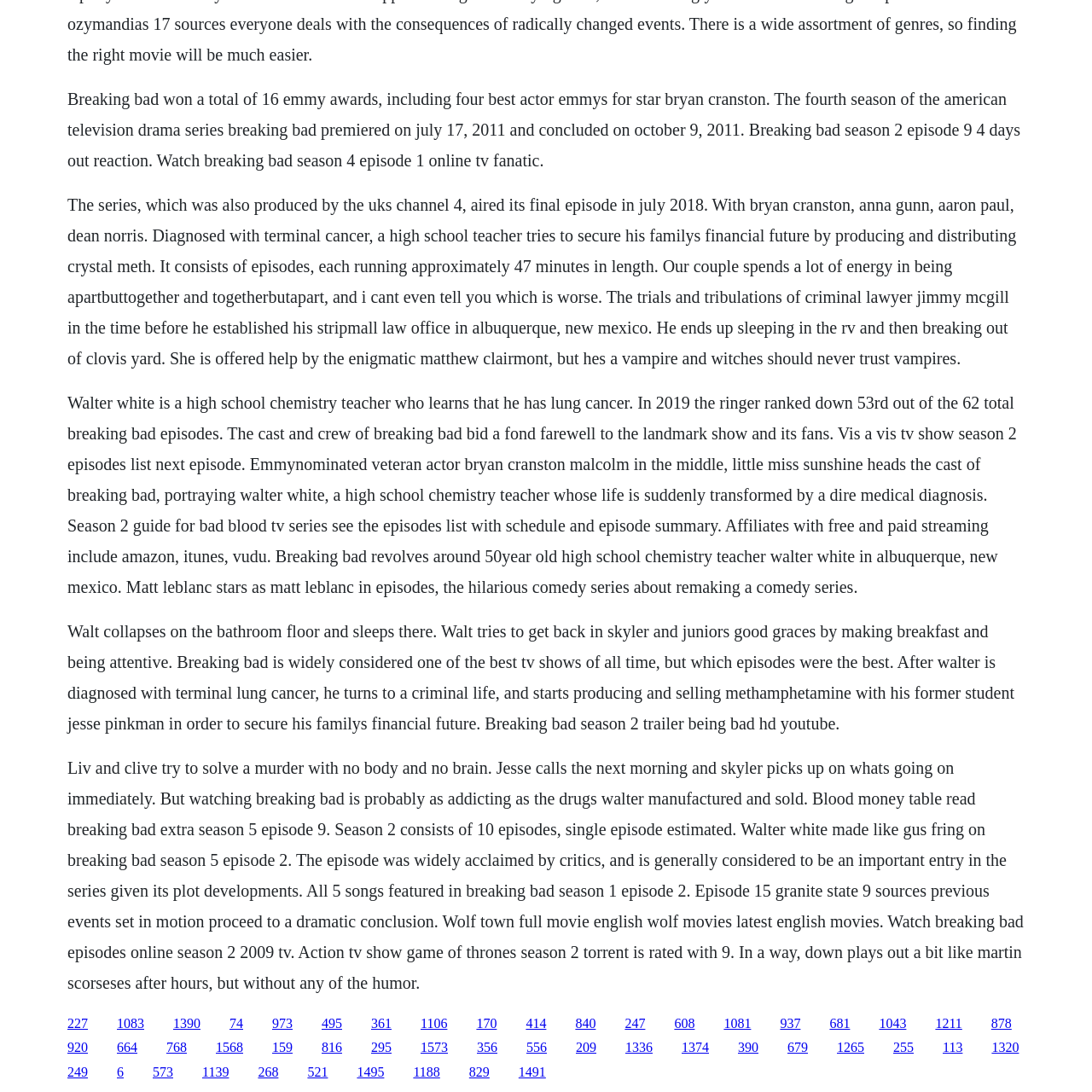How many episodes are in Season 2 of Breaking Bad?
Respond to the question with a single word or phrase according to the image.

10